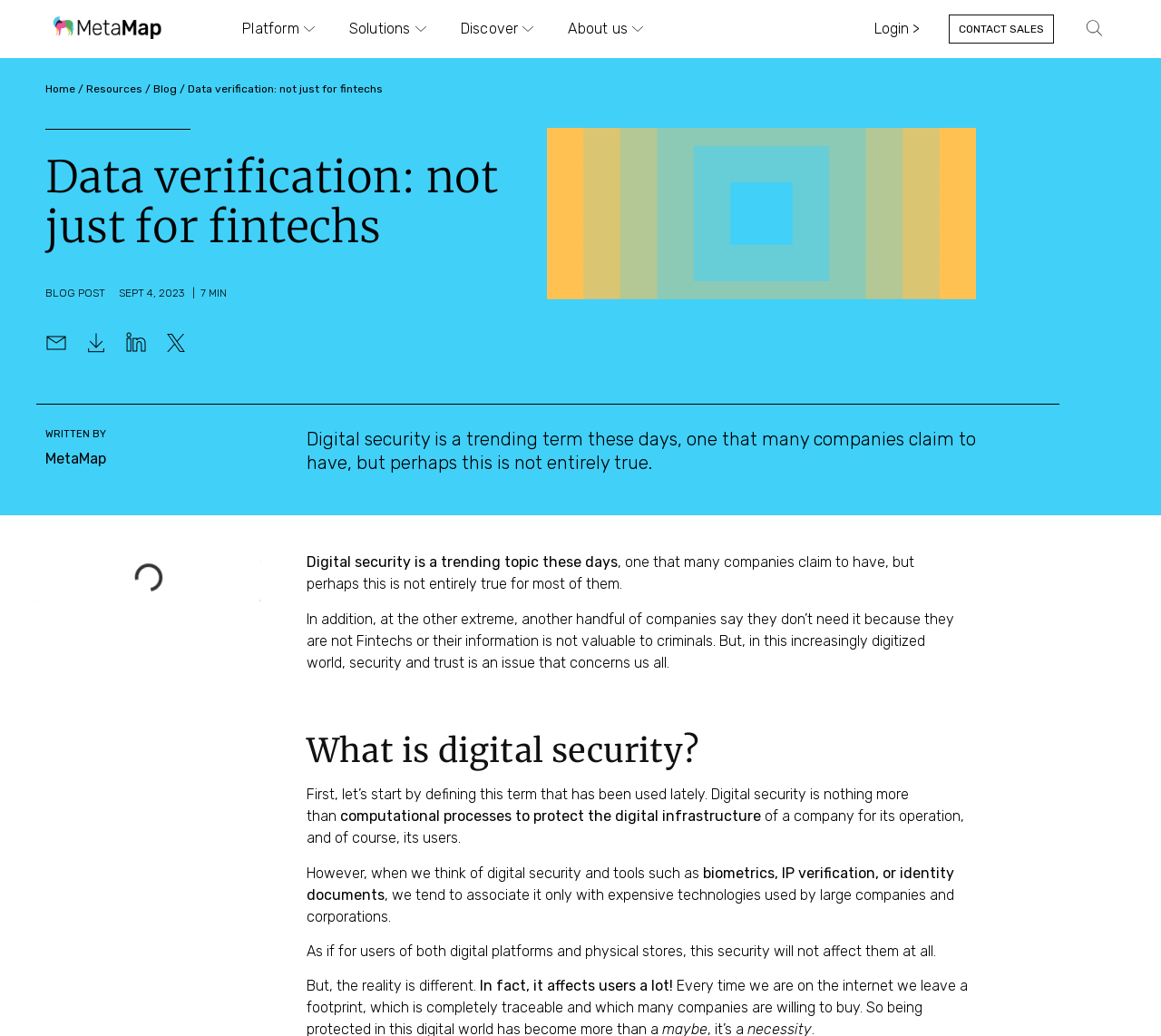How many images are in the menu? Please answer the question using a single word or phrase based on the image.

4